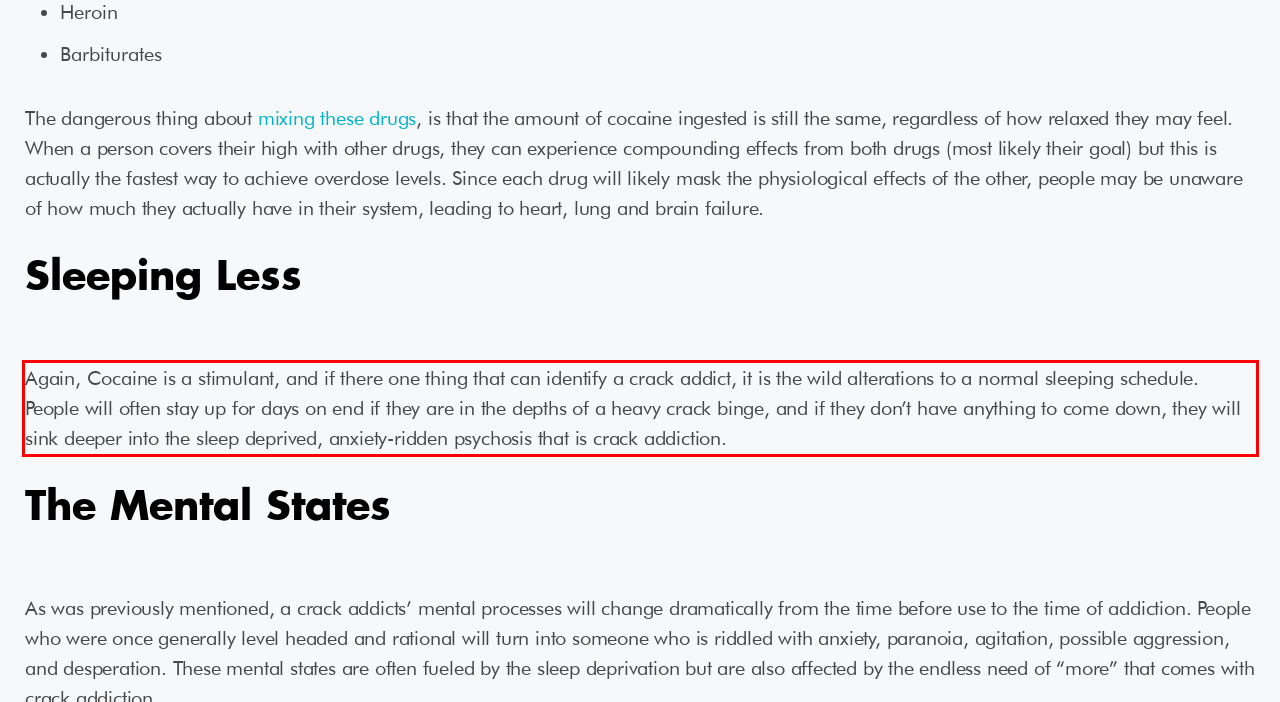View the screenshot of the webpage and identify the UI element surrounded by a red bounding box. Extract the text contained within this red bounding box.

Again, Cocaine is a stimulant, and if there one thing that can identify a crack addict, it is the wild alterations to a normal sleeping schedule. People will often stay up for days on end if they are in the depths of a heavy crack binge, and if they don’t have anything to come down, they will sink deeper into the sleep deprived, anxiety-ridden psychosis that is crack addiction.